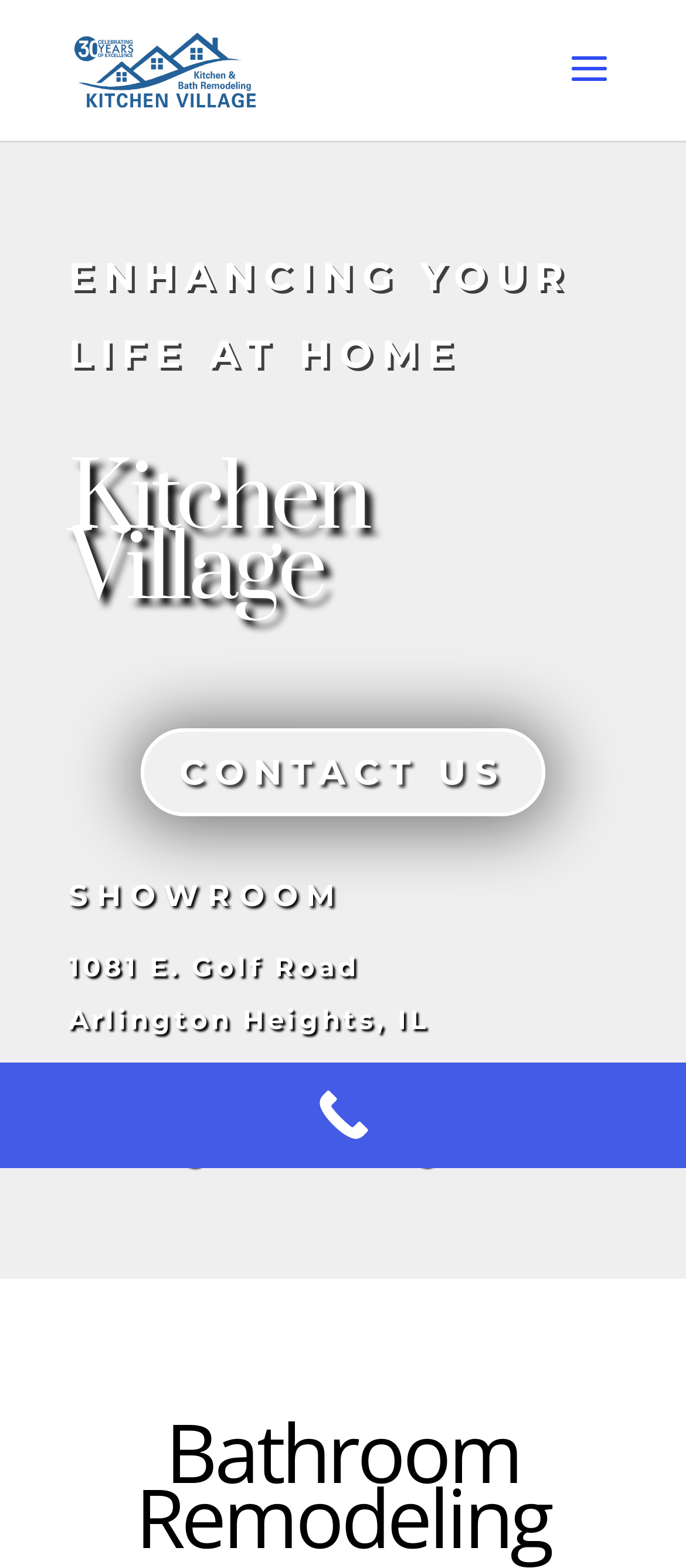What is the company name?
Please provide a comprehensive and detailed answer to the question.

The company name can be found in the top-left corner of the webpage, where it says 'Kitchen Village' in a logo format, and also in the heading 'Kitchen Village' below it.